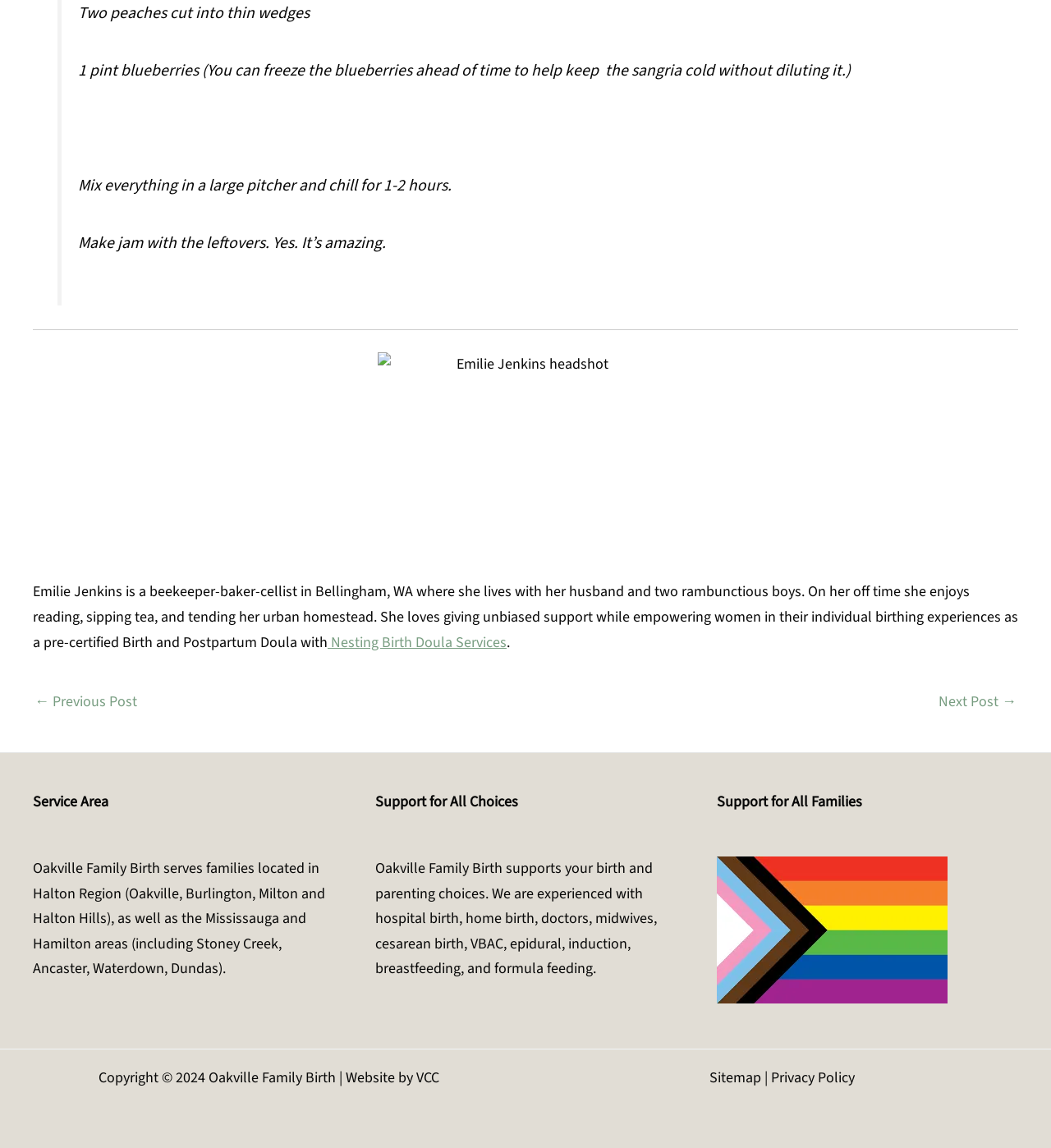Extract the bounding box coordinates of the UI element described by: "Next Post →". The coordinates should include four float numbers ranging from 0 to 1, e.g., [left, top, right, bottom].

[0.893, 0.598, 0.967, 0.628]